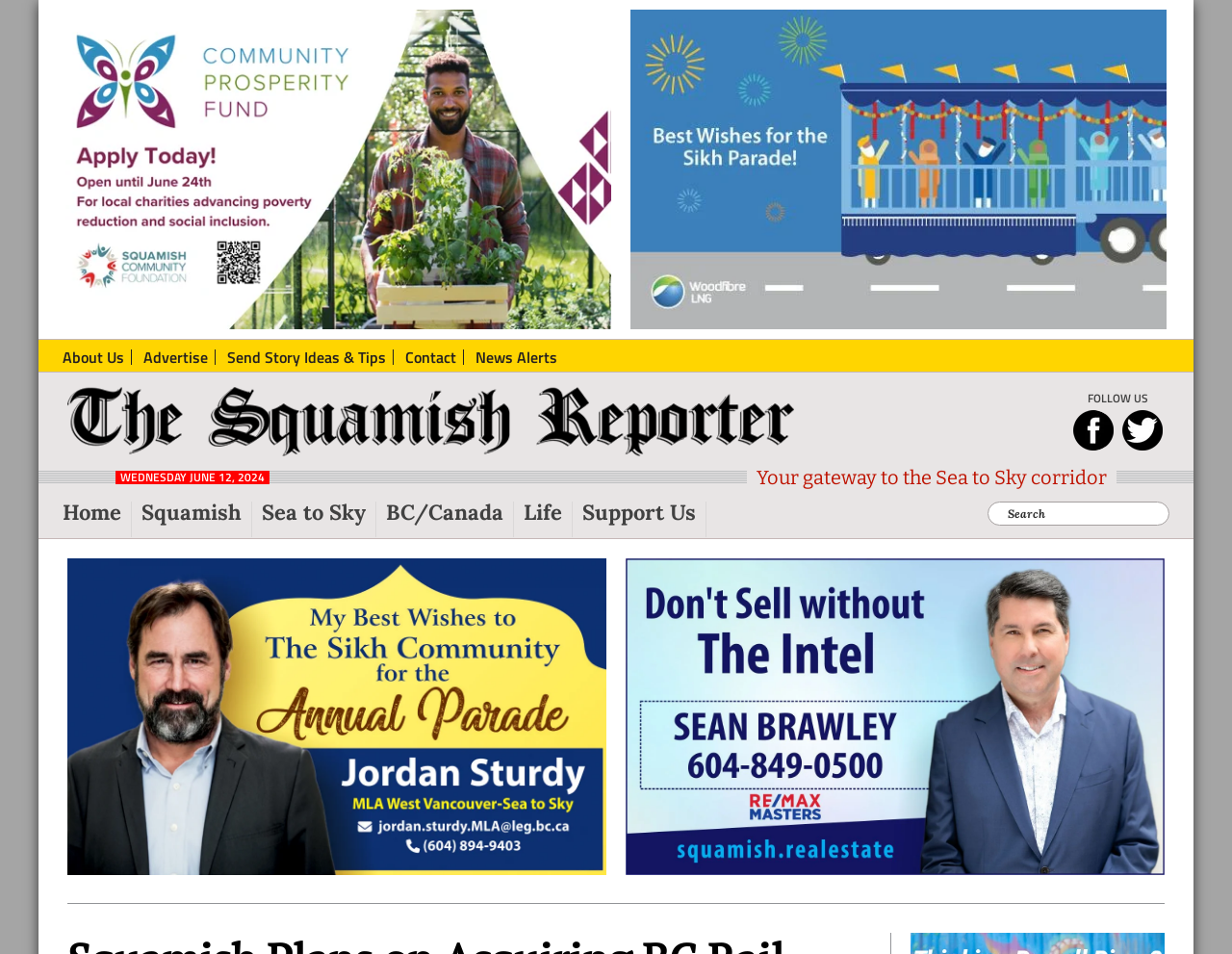Kindly determine the bounding box coordinates for the area that needs to be clicked to execute this instruction: "Click on the 'About Us' link".

[0.051, 0.367, 0.107, 0.383]